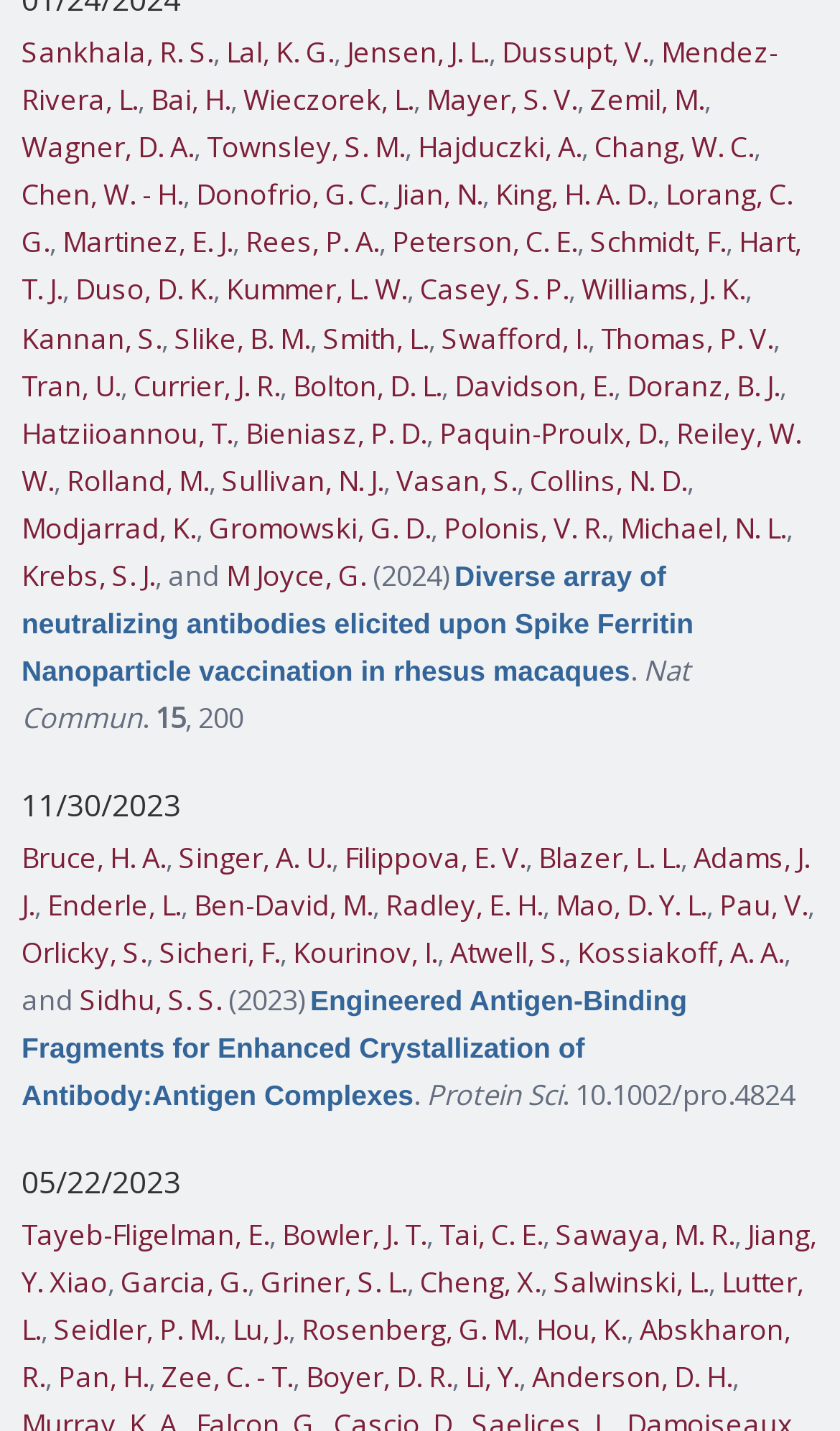What is the publication date of the first article?
Based on the image, provide a one-word or brief-phrase response.

11/30/2023